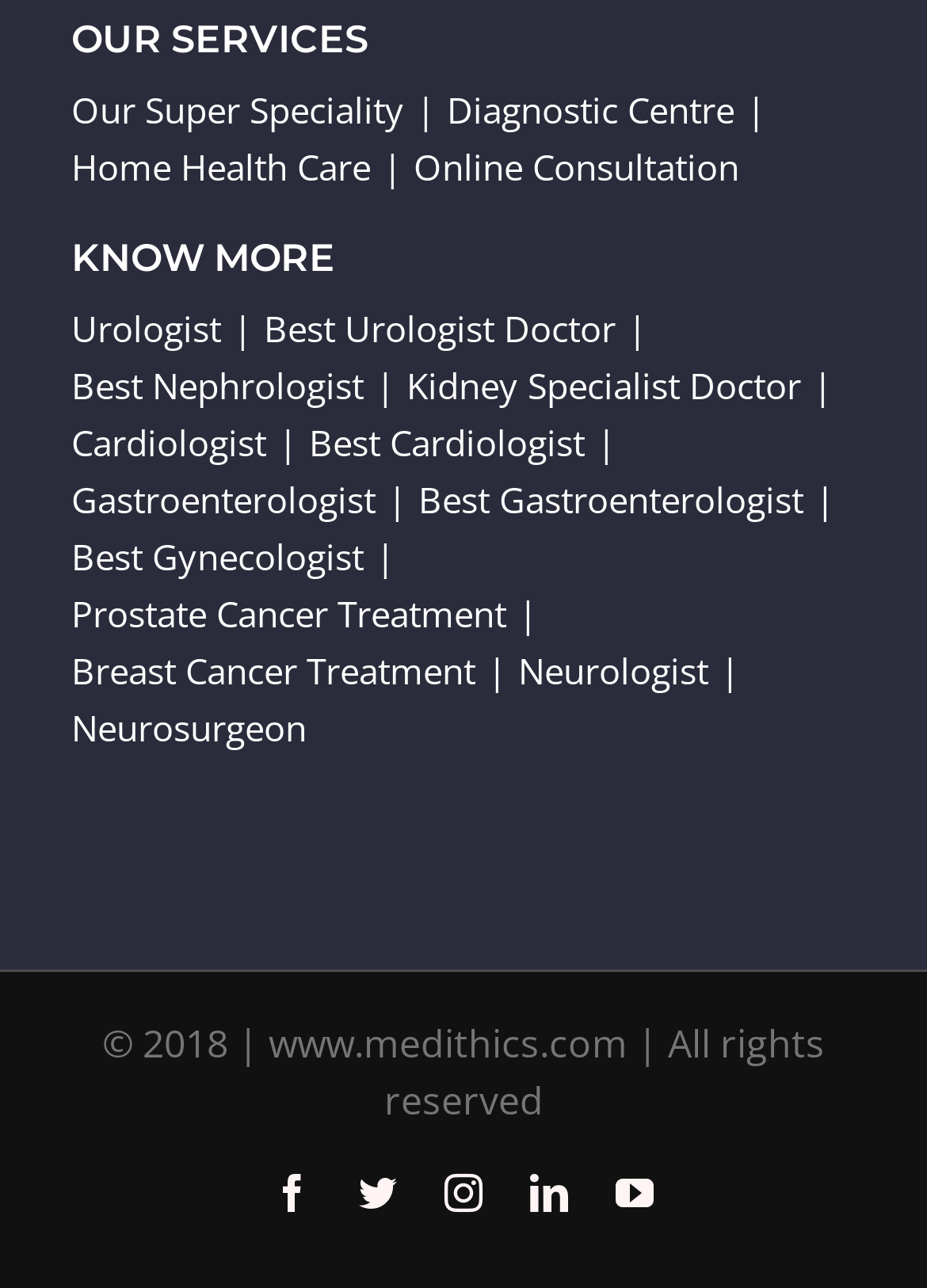Please mark the clickable region by giving the bounding box coordinates needed to complete this instruction: "Follow on Facebook".

[0.295, 0.912, 0.336, 0.941]